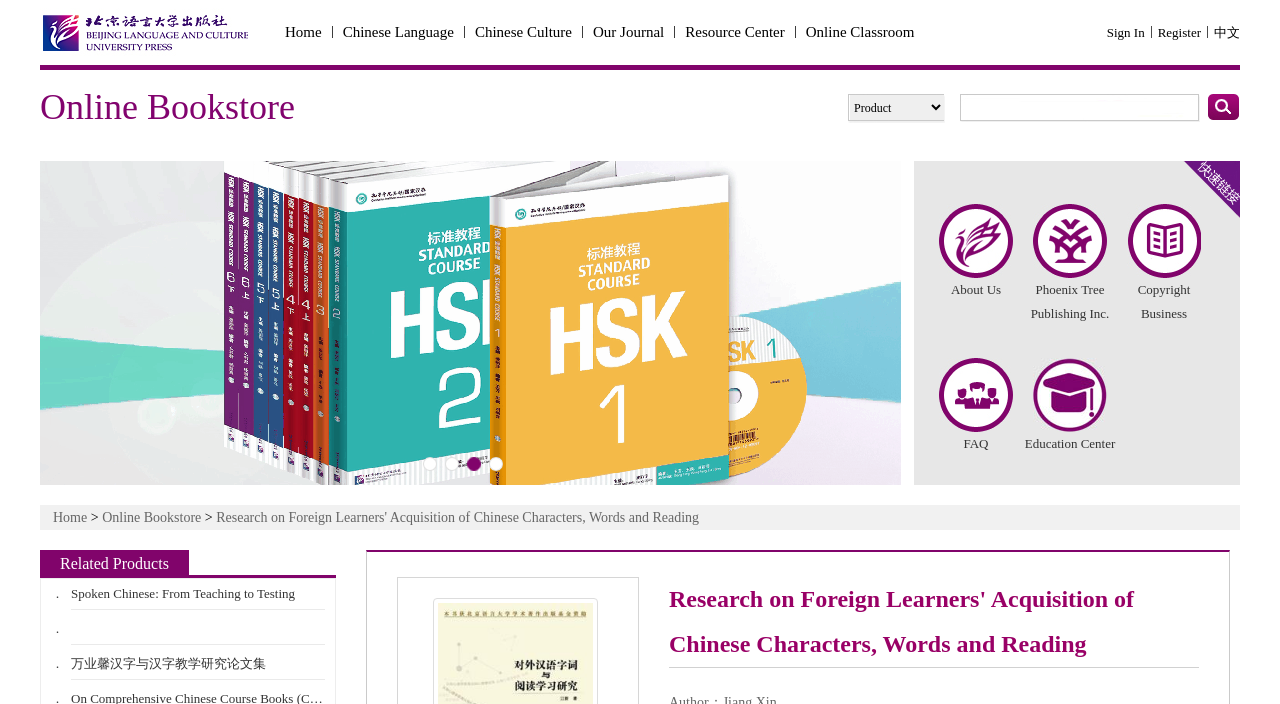What is the author of the book?
Give a detailed explanation using the information visible in the image.

I found the author's name by looking at the static text element with the text 'Author：' and its adjacent static text element with the text 'Jiang Xin'.